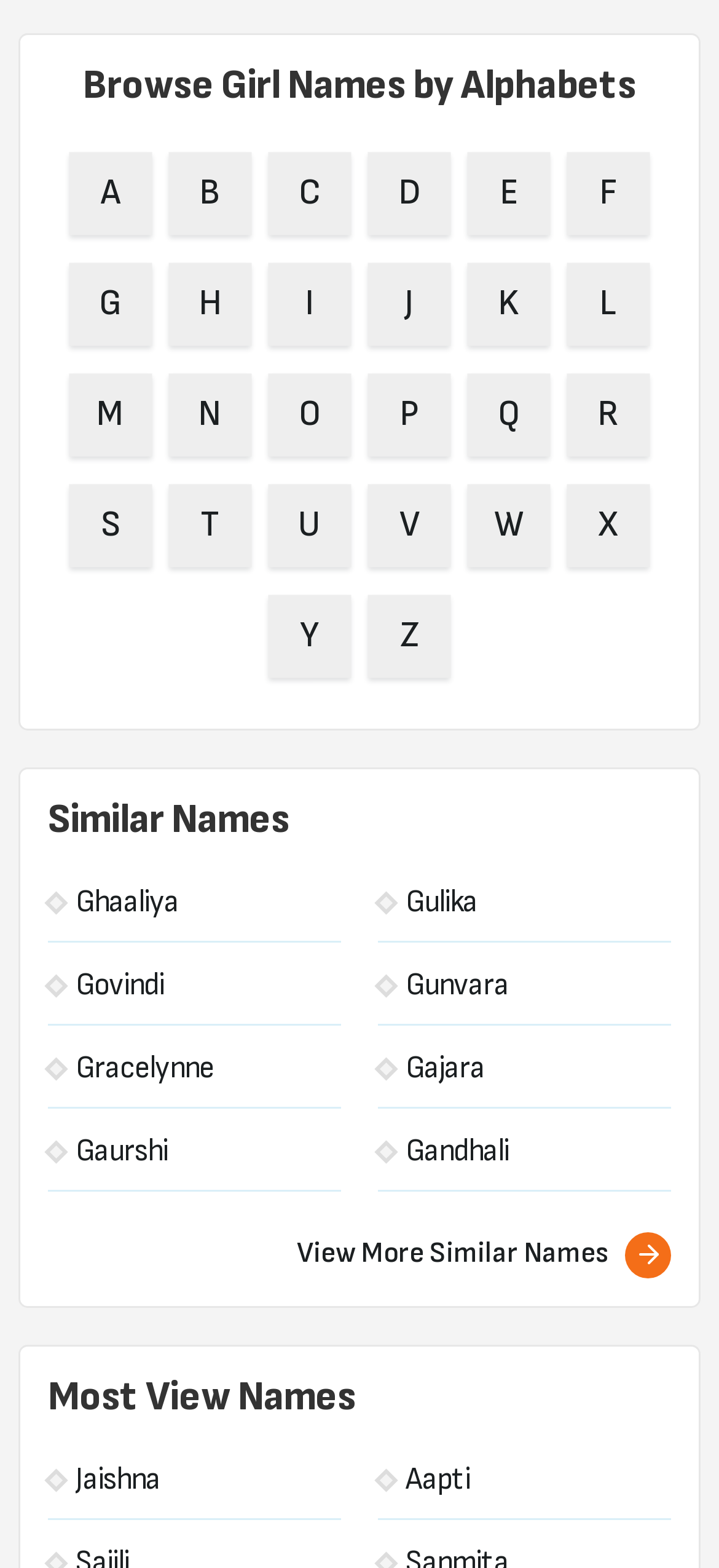Find the bounding box coordinates of the clickable area that will achieve the following instruction: "Browse girl names starting with A".

[0.095, 0.097, 0.21, 0.15]